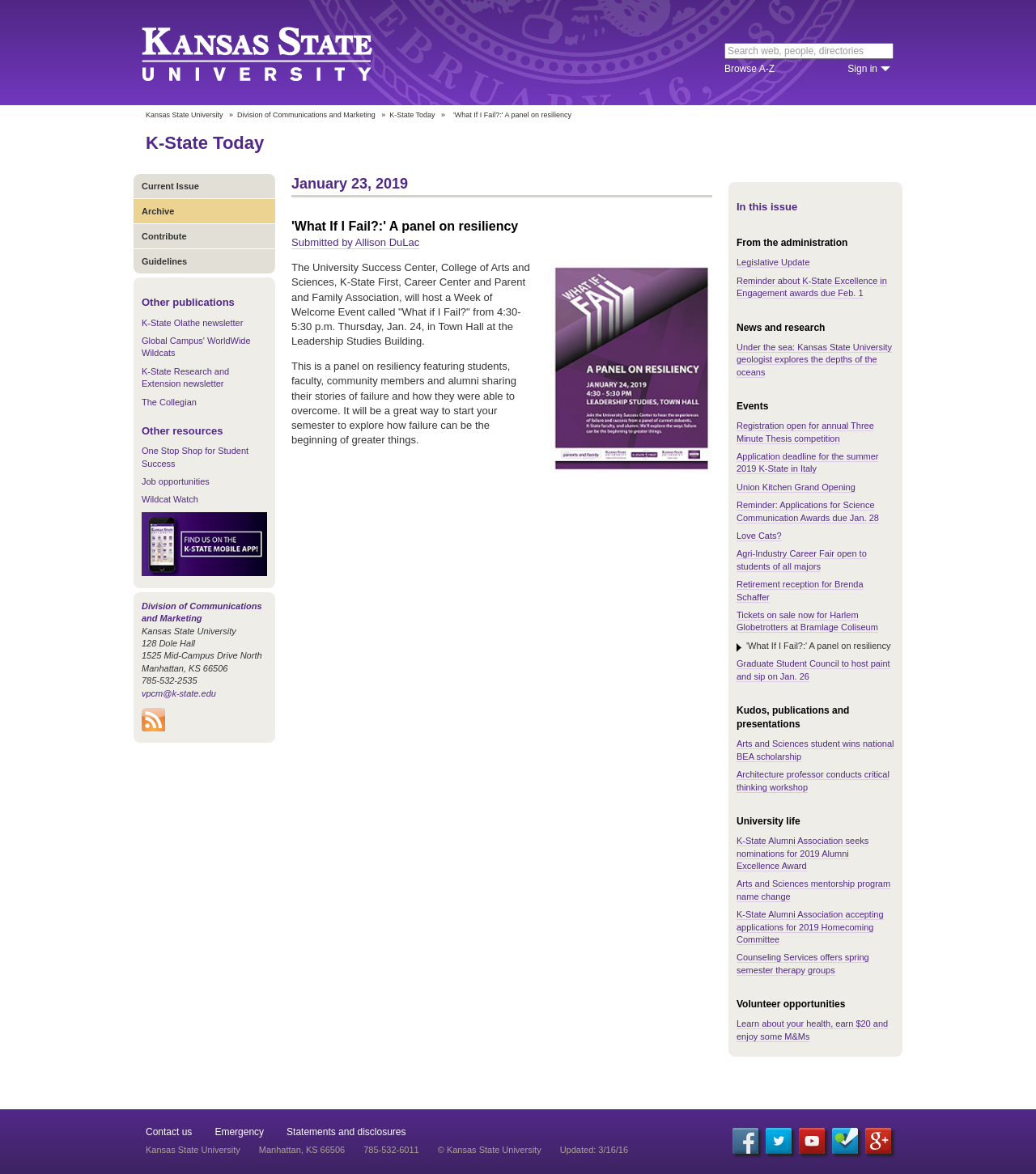Can you find the bounding box coordinates for the element to click on to achieve the instruction: "Browse A-Z"?

[0.699, 0.054, 0.748, 0.063]